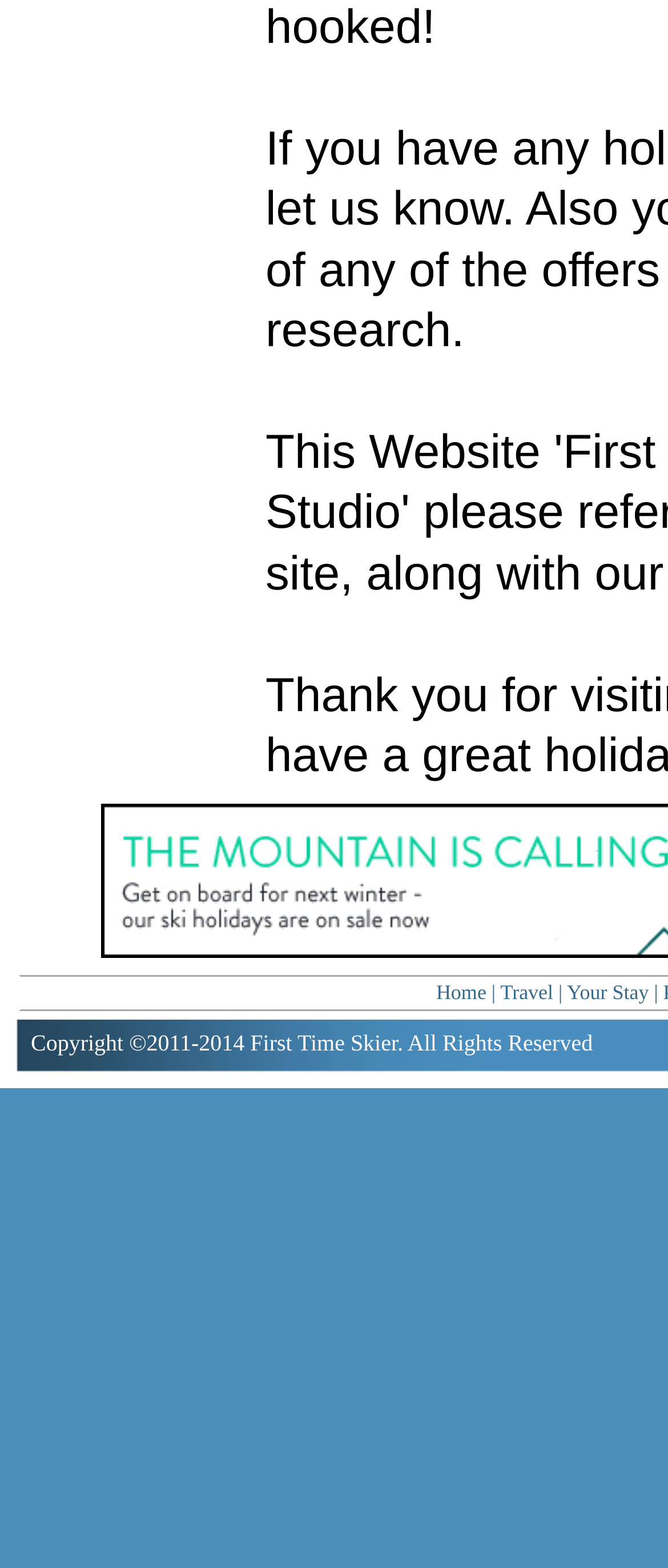Identify the bounding box for the described UI element: "Home".

[0.653, 0.625, 0.728, 0.64]